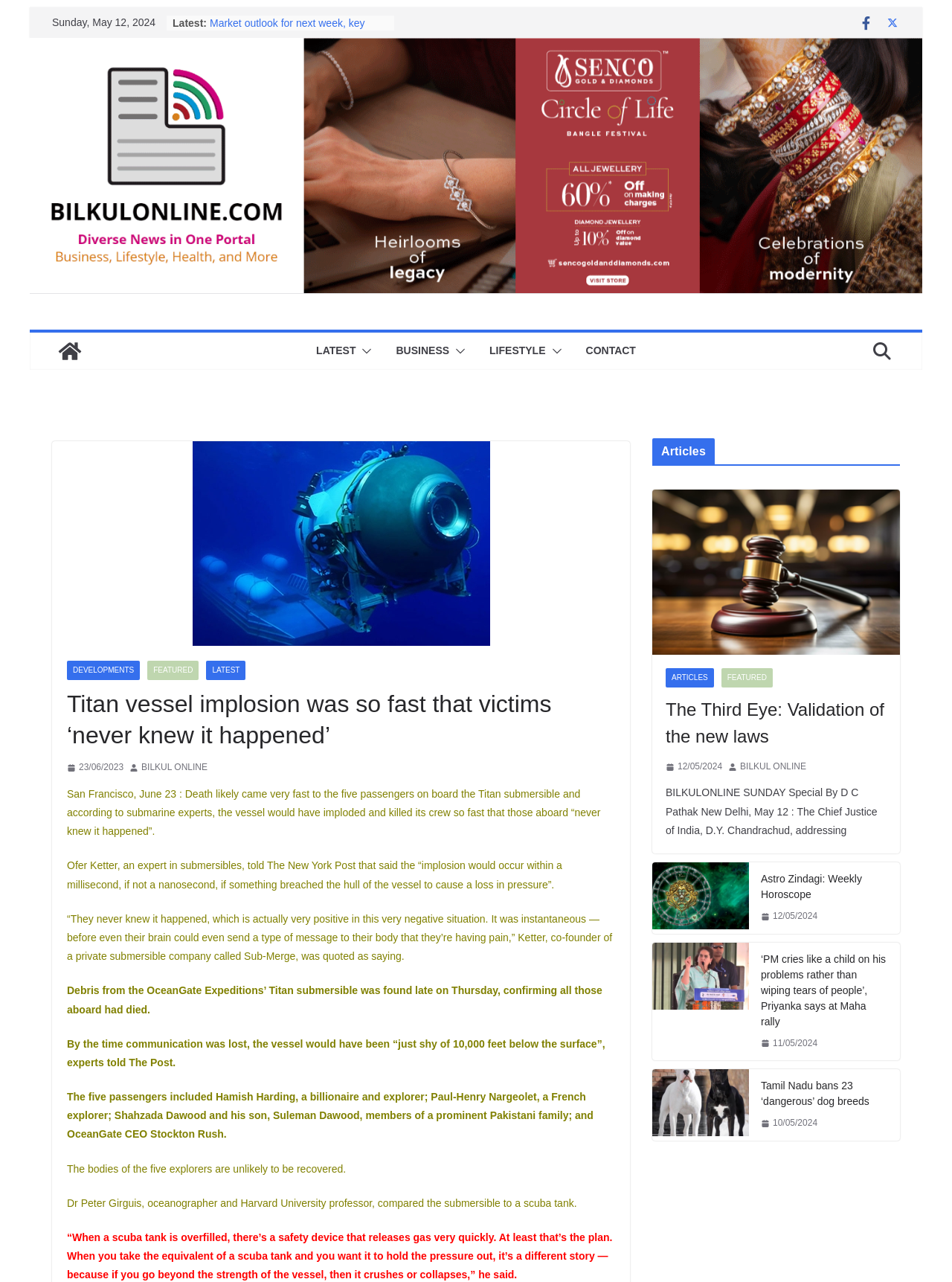Answer the following inquiry with a single word or phrase:
How many images are there in the webpage?

14